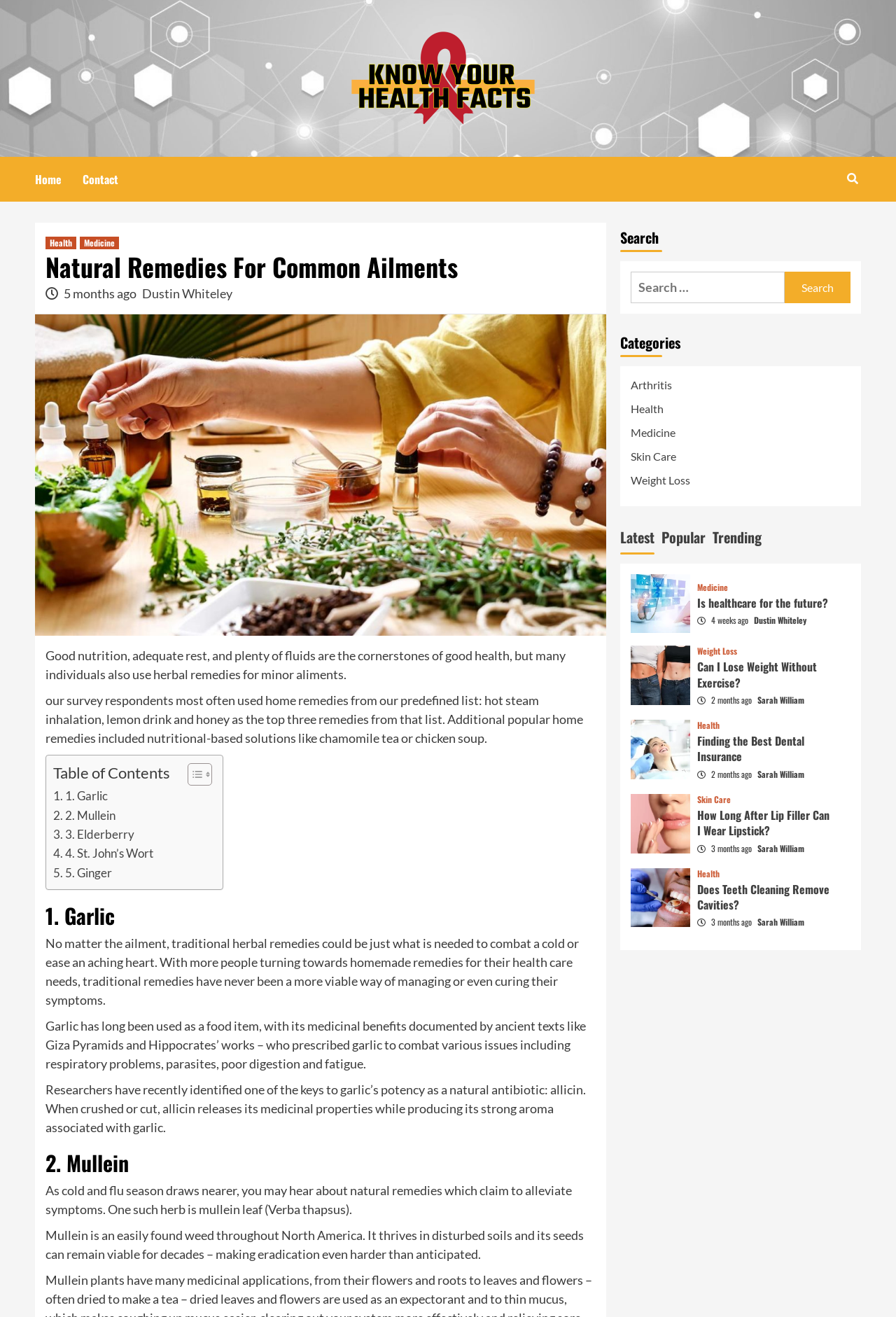Find and indicate the bounding box coordinates of the region you should select to follow the given instruction: "Click on the 'Home' link".

[0.039, 0.119, 0.092, 0.153]